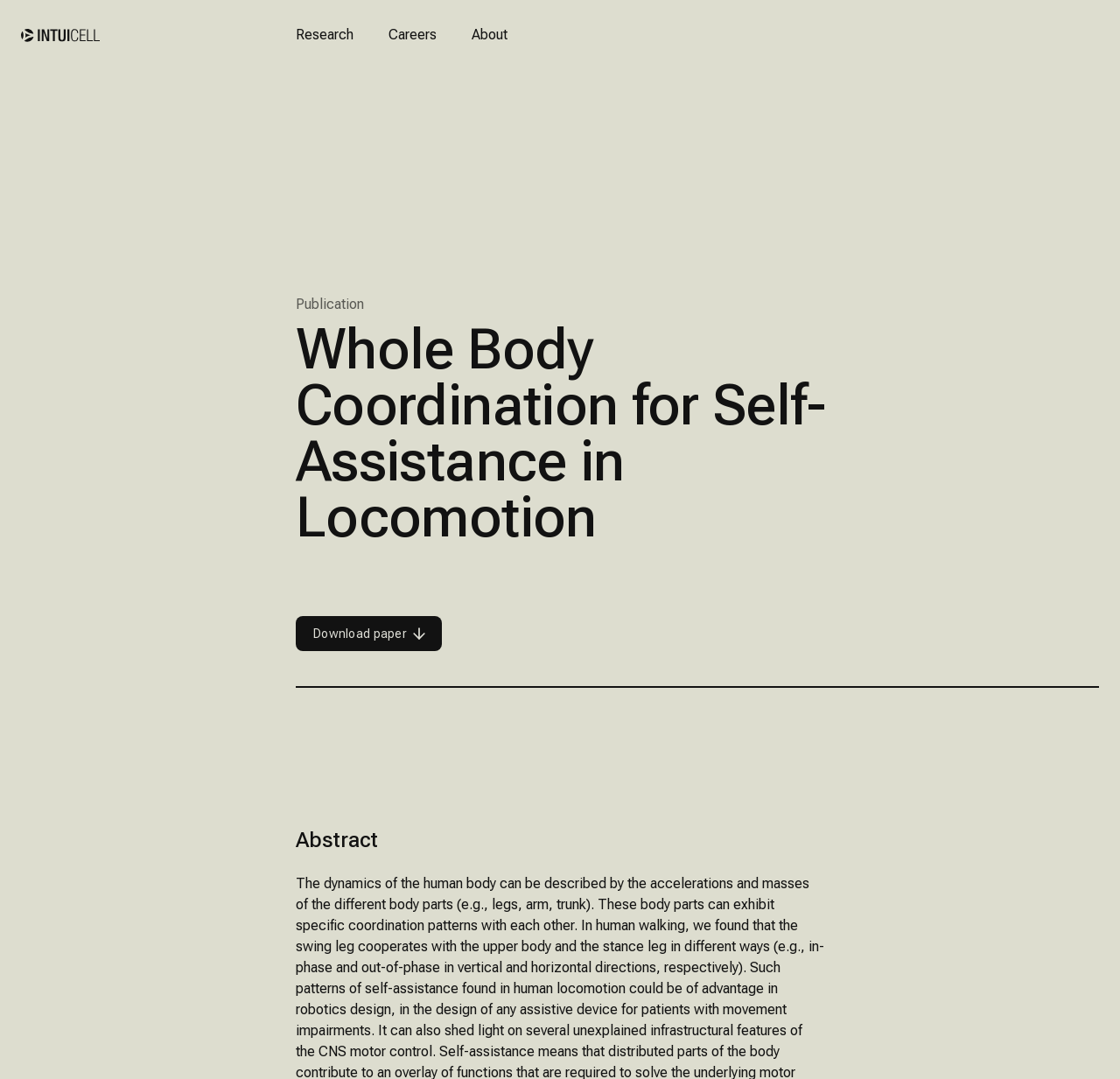Provide a one-word or one-phrase answer to the question:
How many main navigation links are there in the header?

3